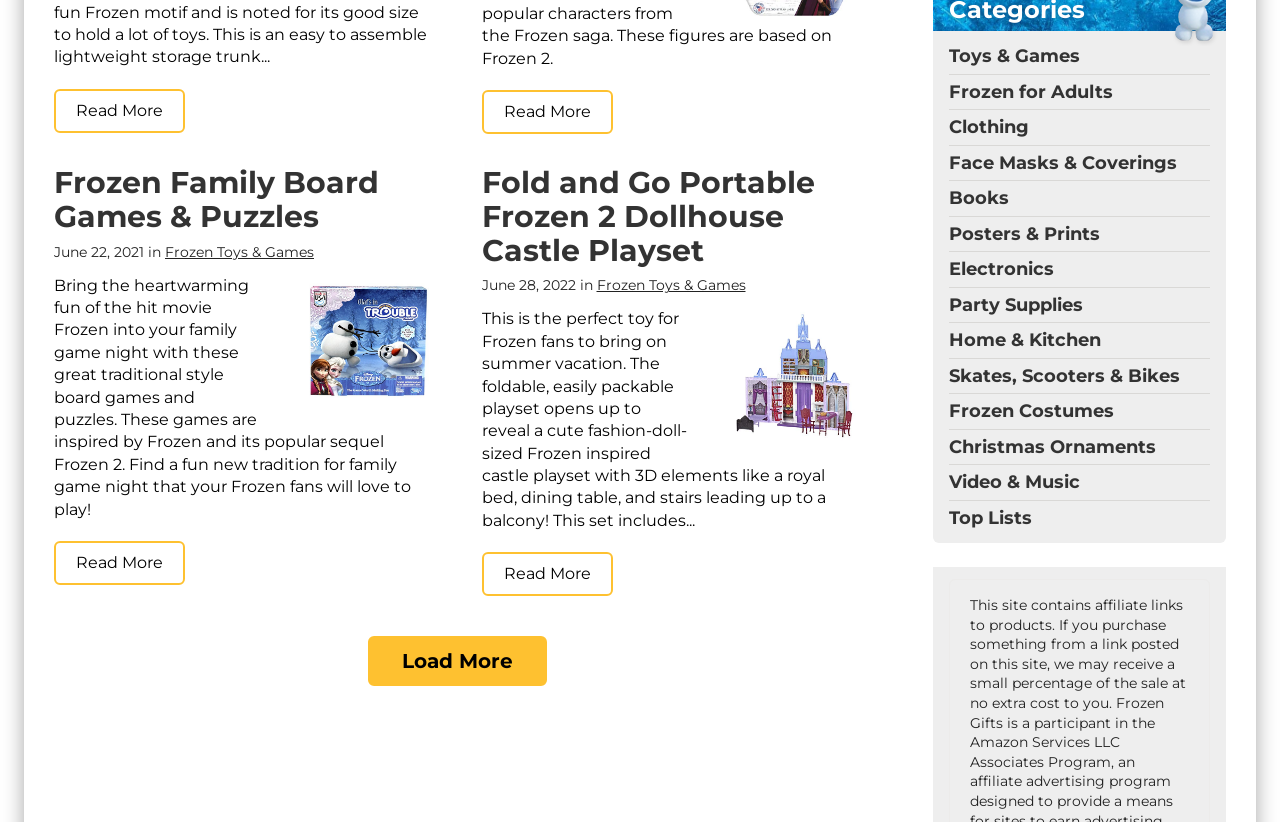Find the bounding box coordinates of the clickable area that will achieve the following instruction: "Browse Frozen Toys & Games by clicking on the link".

[0.129, 0.295, 0.245, 0.317]